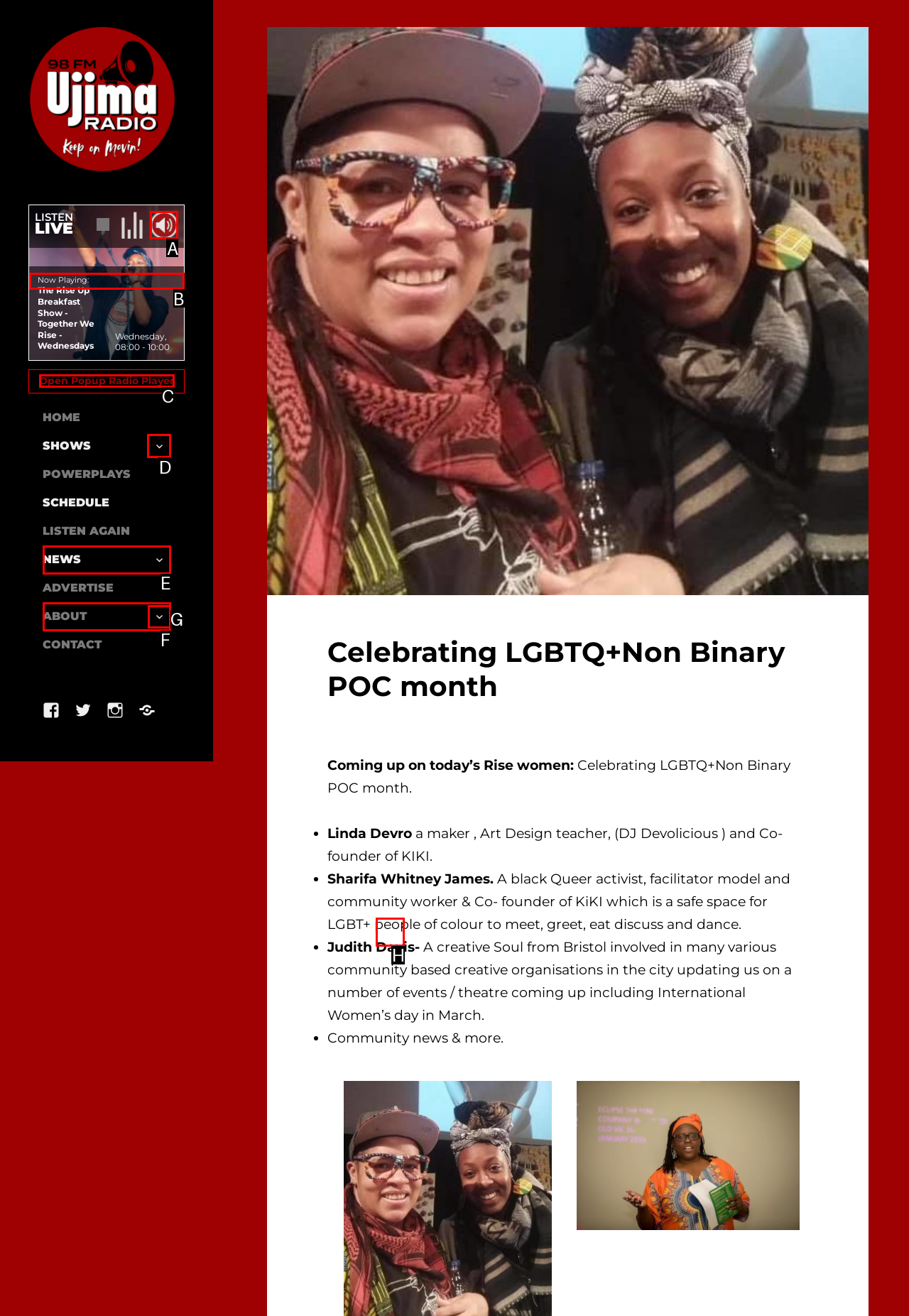Look at the highlighted elements in the screenshot and tell me which letter corresponds to the task: Expand the child menu.

D